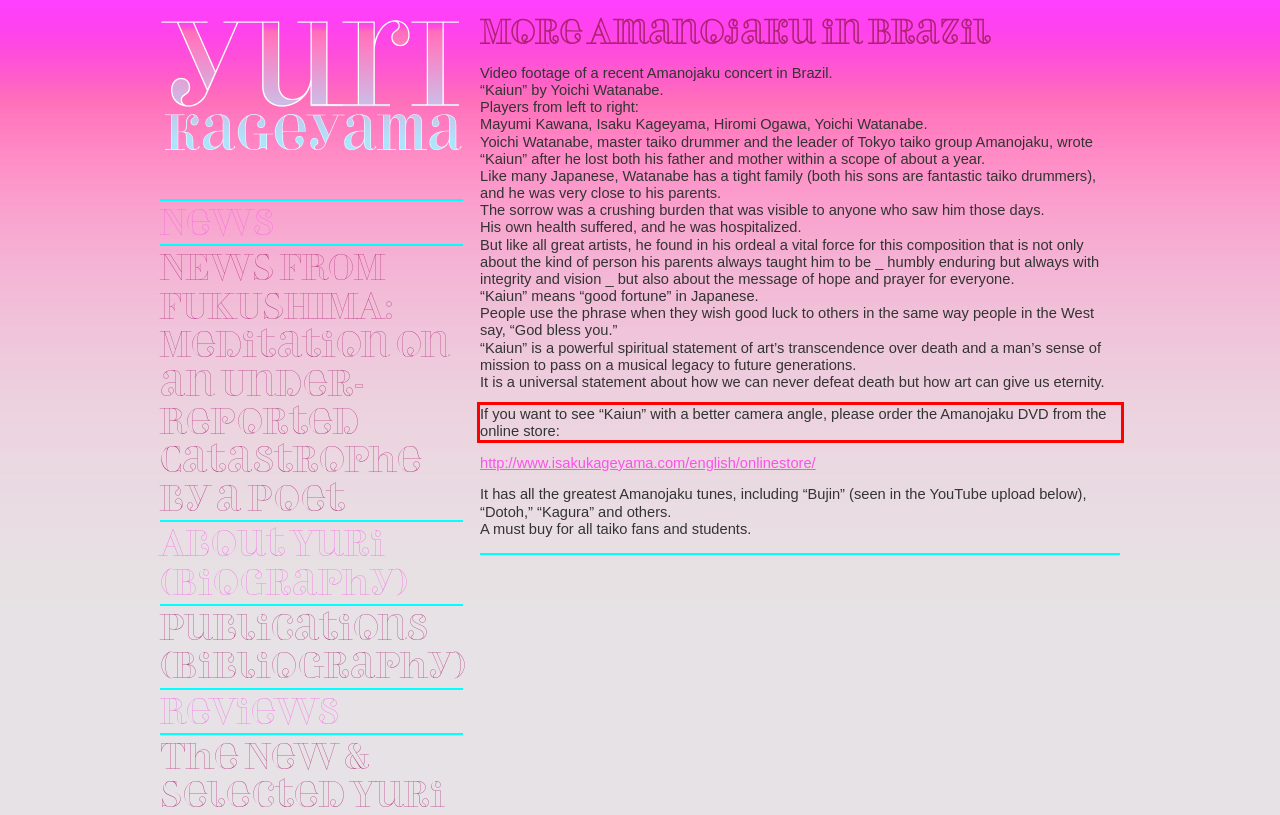Given a webpage screenshot, locate the red bounding box and extract the text content found inside it.

If you want to see “Kaiun” with a better camera angle, please order the Amanojaku DVD from the online store: